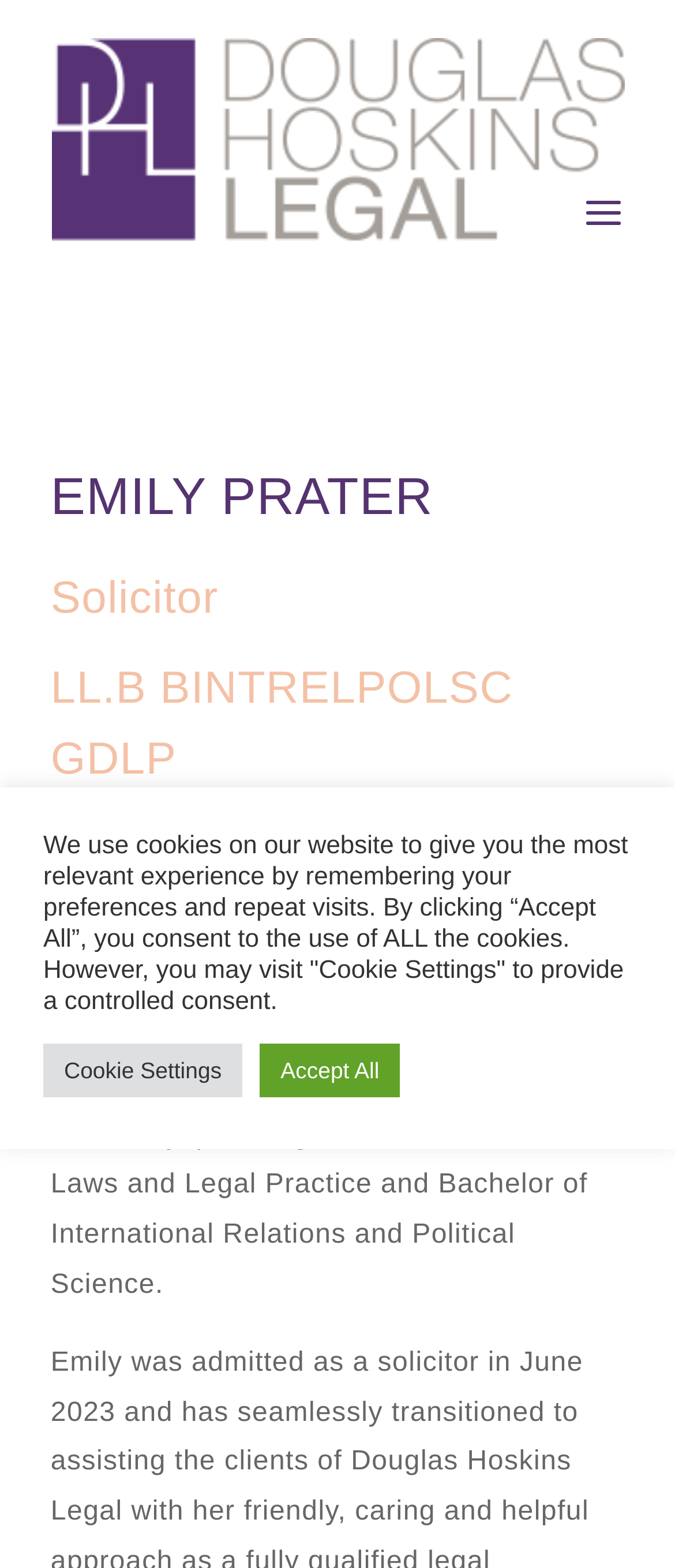What is Emily's role in Douglas Hoskins Legal?
Look at the screenshot and provide an in-depth answer.

As mentioned in the StaticText element with bounding box coordinates [0.075, 0.524, 0.883, 0.829], Emily joined Douglas Hoskins Legal as a casual Law Clerk in 2020.